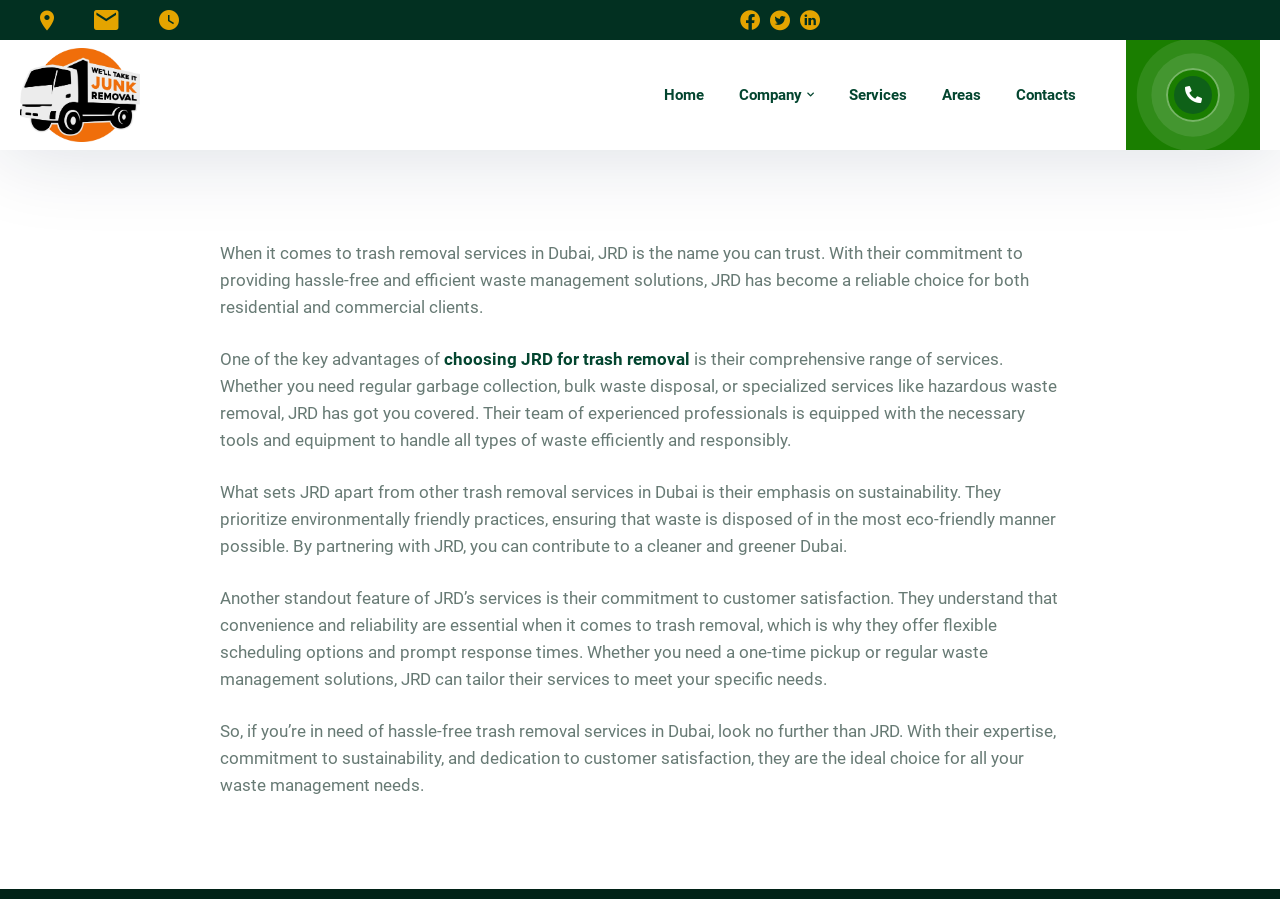Based on the image, provide a detailed response to the question:
What is unique about JRD's customer service?

The webpage states that JRD understands the importance of convenience and reliability in trash removal, which is why they offer flexible scheduling options and prompt response times to ensure customer satisfaction.